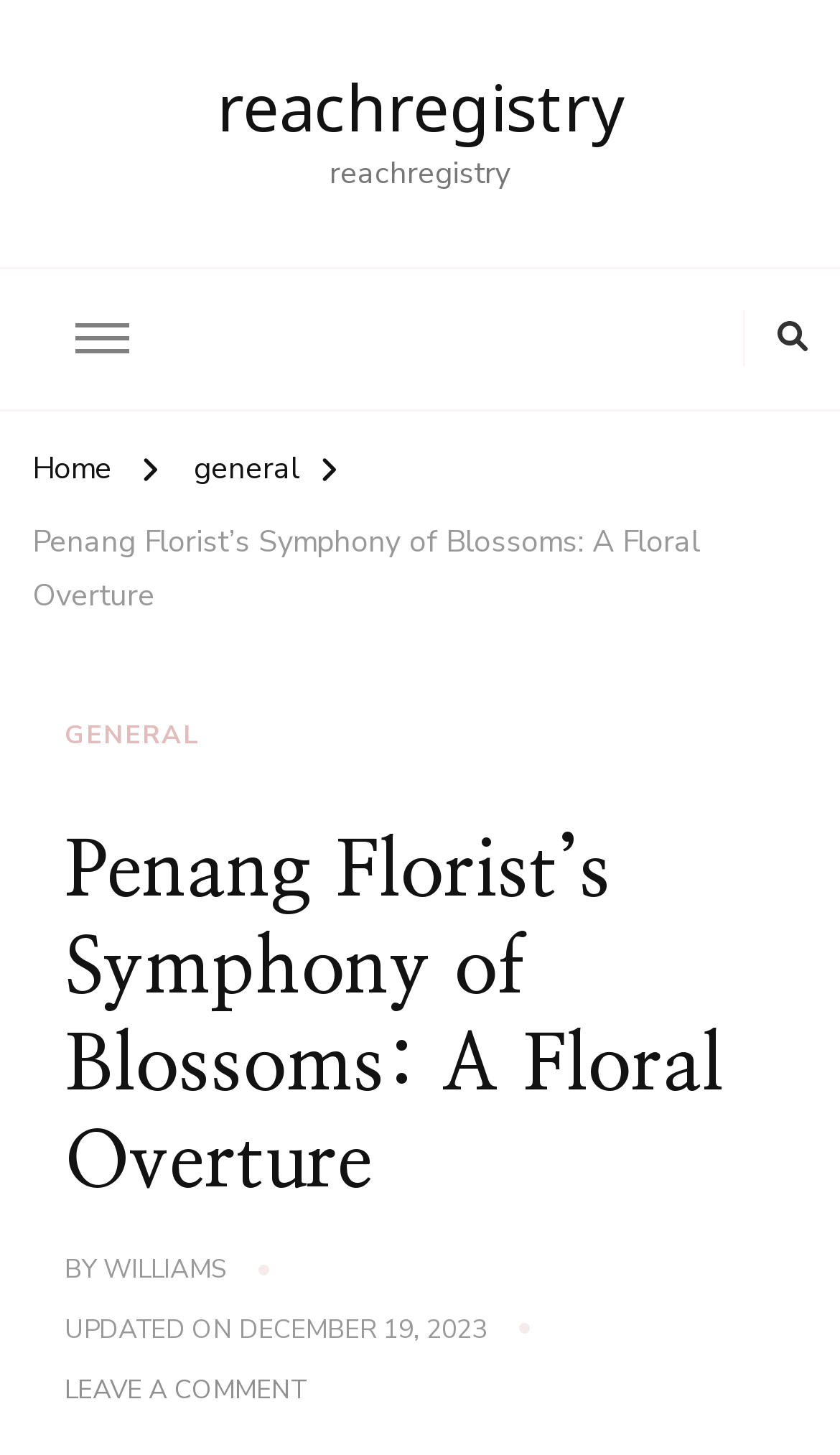What is the name of the current page?
Kindly answer the question with as much detail as you can.

I found a link with the same text as the root element, indicating that the current page is 'Penang Florist’s Symphony of Blossoms: A Floral Overture'.